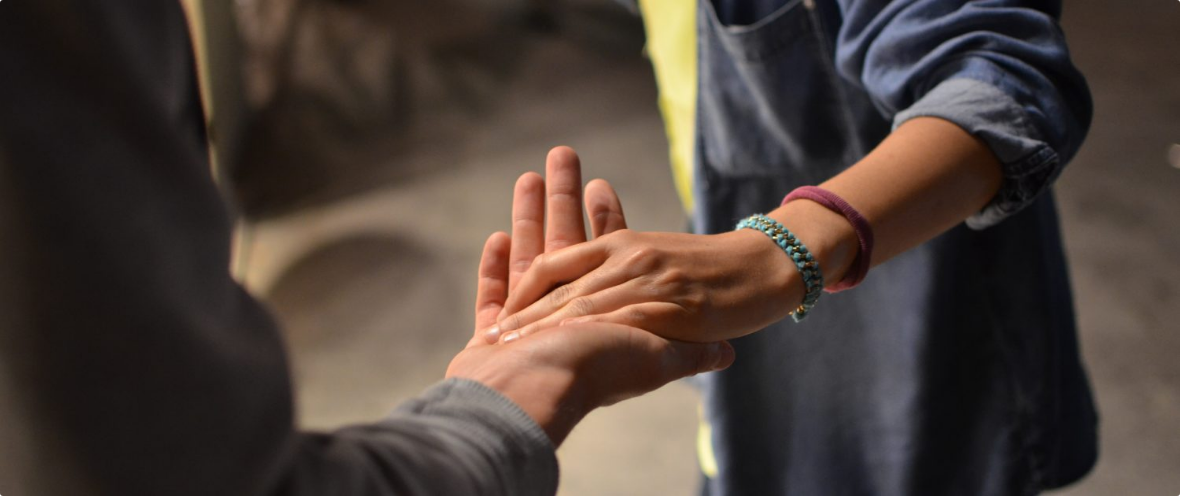Respond to the question below with a concise word or phrase:
What is the purpose of the blurred background?

To emphasize the hands